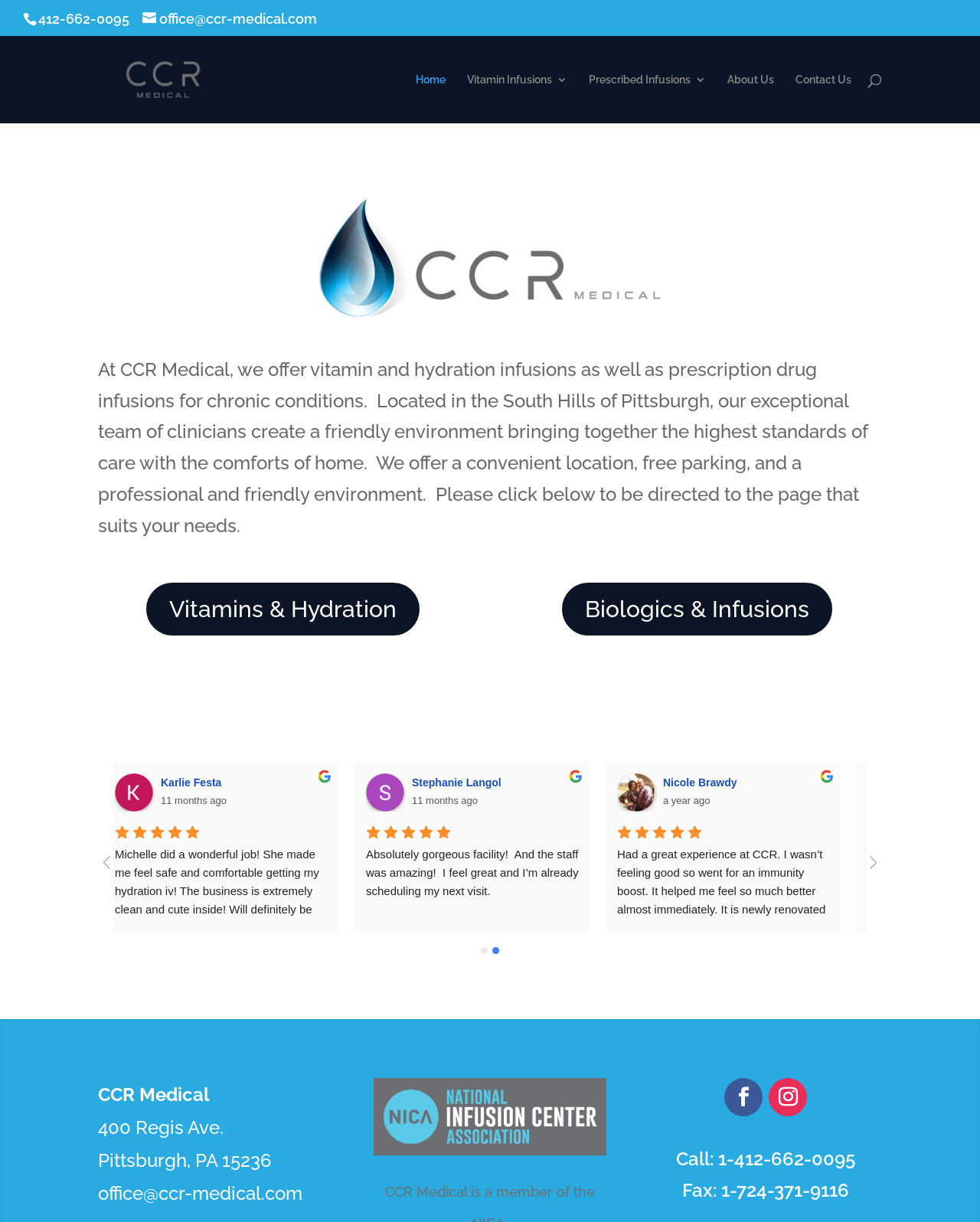What is the atmosphere like at CCR Medical?
Please craft a detailed and exhaustive response to the question.

I inferred this from the testimonials on the webpage, which describe the staff as friendly and professional, and the facility as having a spa-like presence.